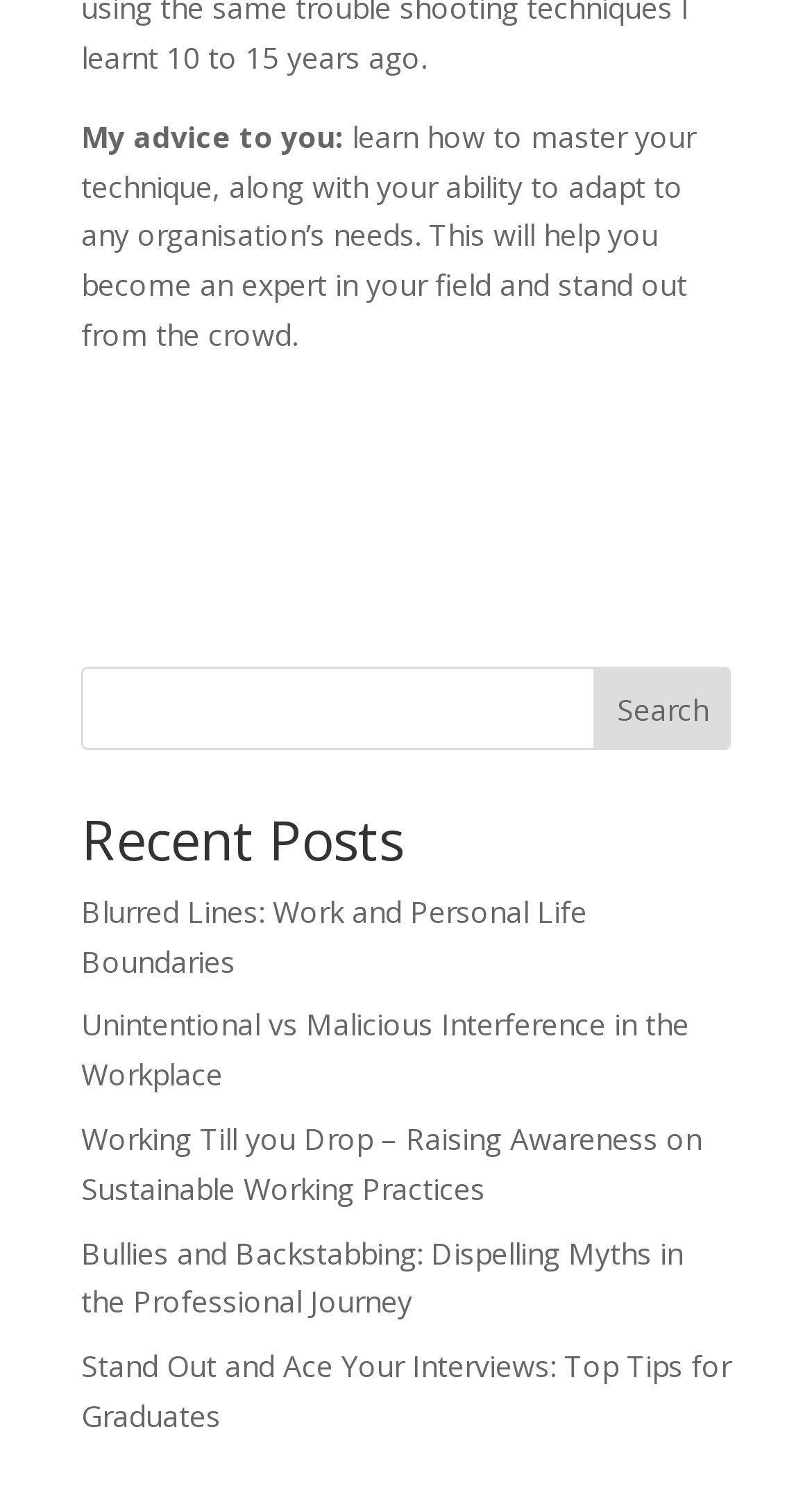Determine the bounding box coordinates of the section to be clicked to follow the instruction: "read the Recent Posts". The coordinates should be given as four float numbers between 0 and 1, formatted as [left, top, right, bottom].

[0.1, 0.541, 0.9, 0.591]